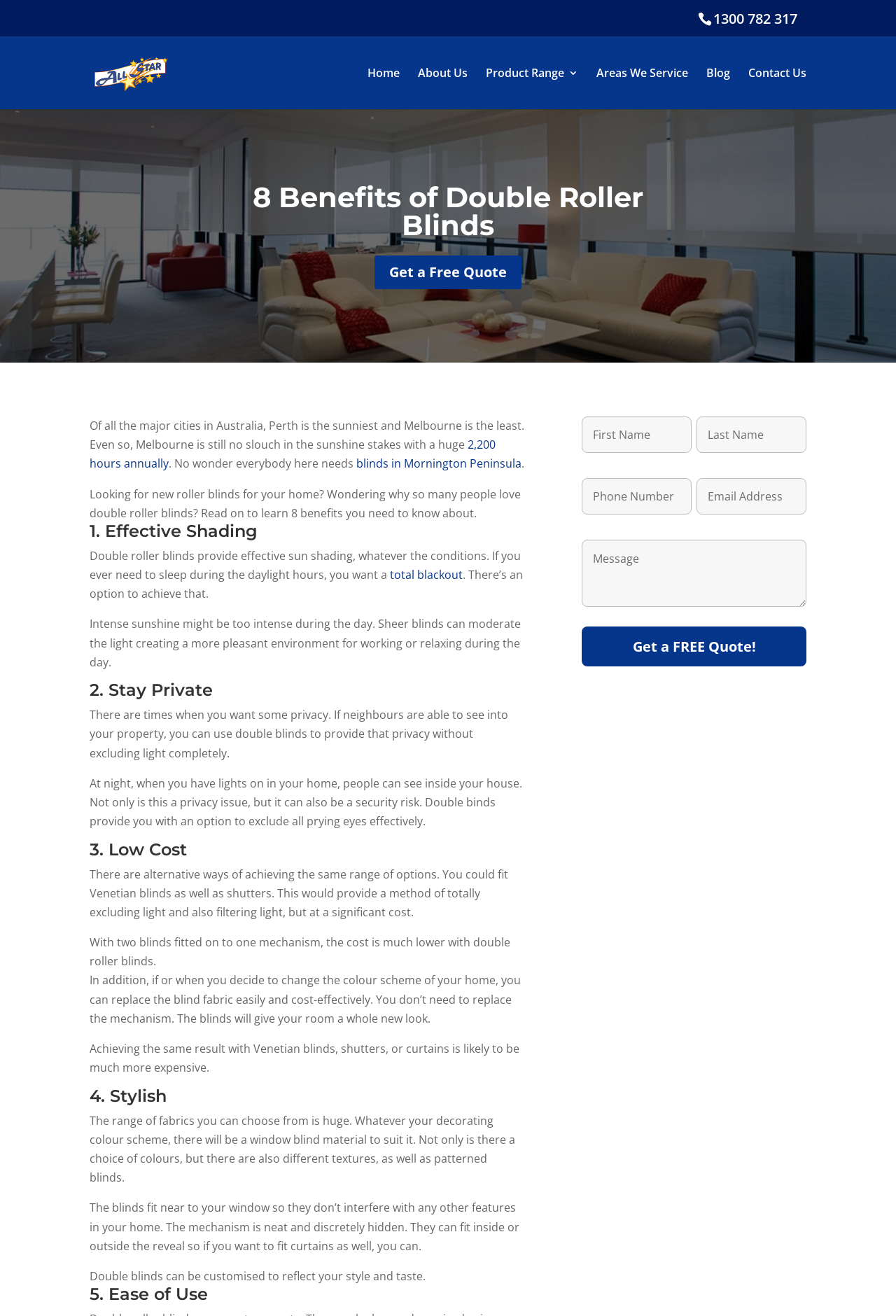Given the content of the image, can you provide a detailed answer to the question?
How many benefits of double roller blinds are discussed on this webpage?

The webpage has a heading '8 Benefits of Double Roller Blinds' which suggests that there are 8 benefits discussed on this webpage. Furthermore, the webpage has 8 sections, each with a heading numbered from 1 to 8, which further supports this answer.